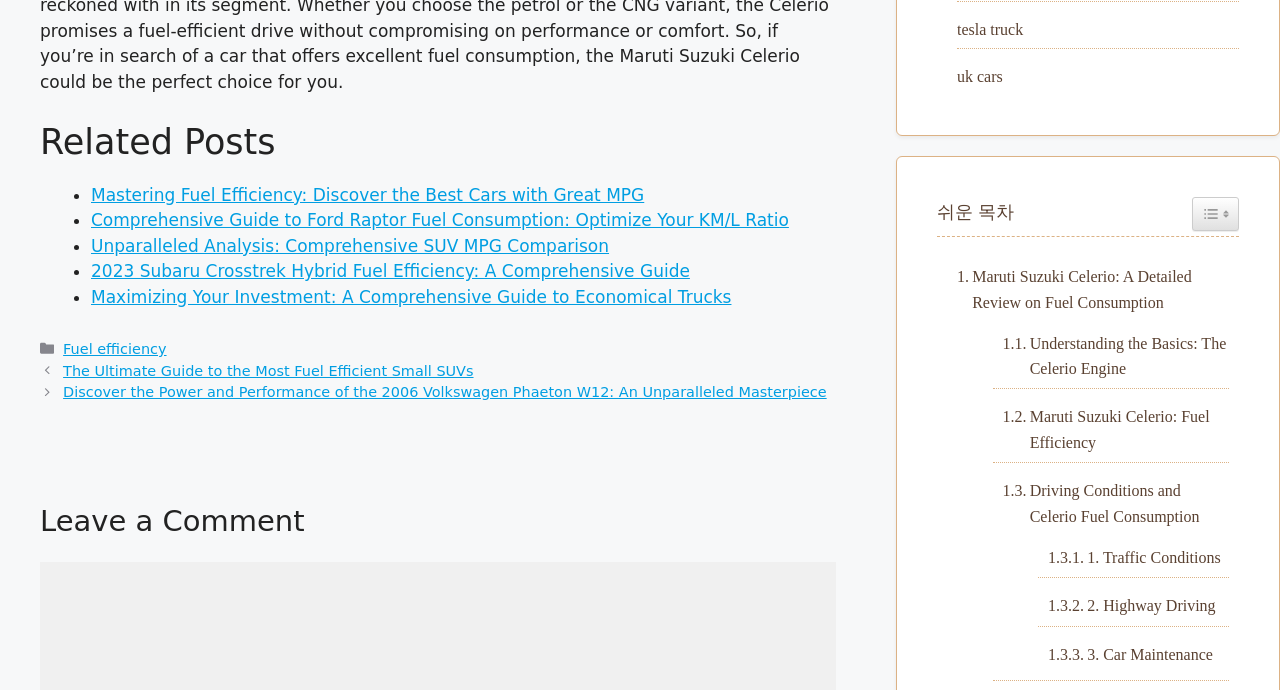Provide a brief response to the question below using one word or phrase:
What is the purpose of the 'Widget Easy TOC toggle icon'?

TOC toggle